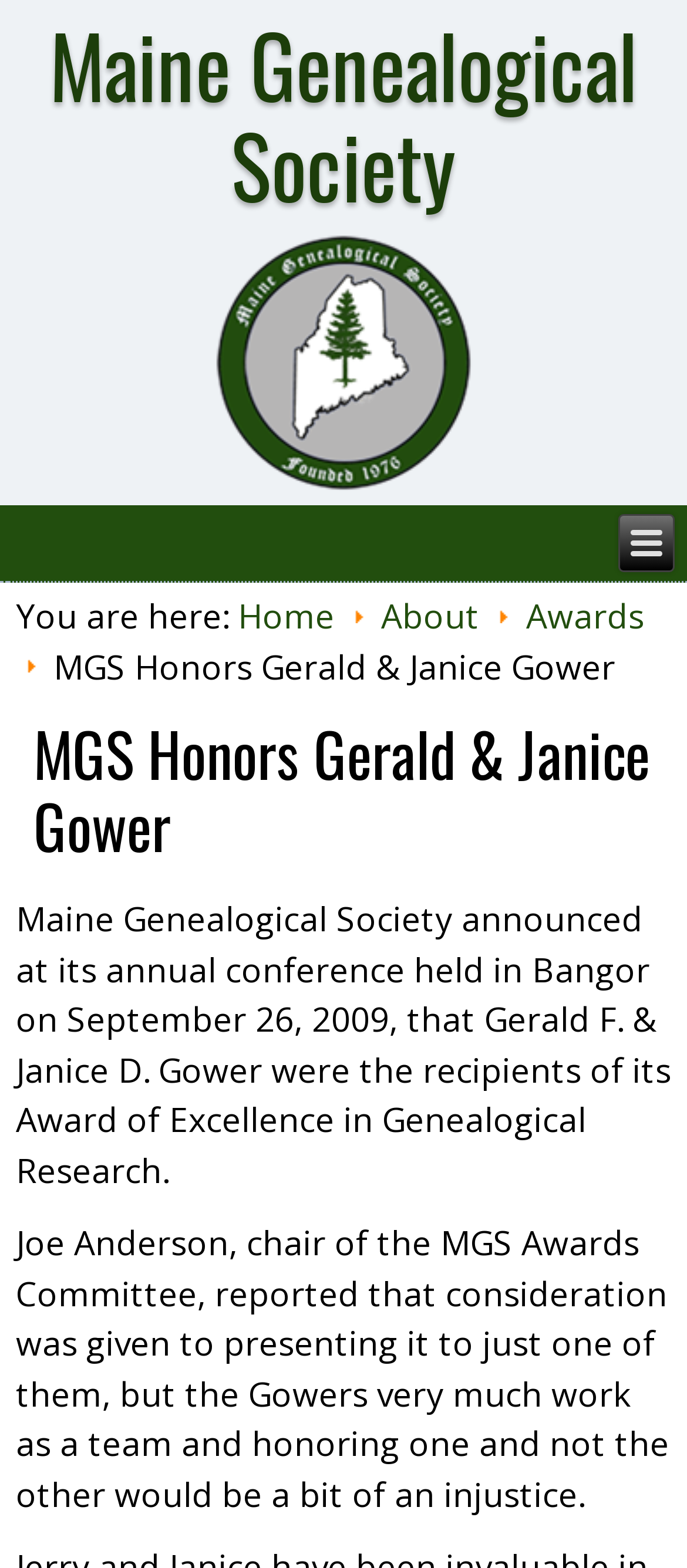Please determine the bounding box coordinates, formatted as (top-left x, top-left y, bottom-right x, bottom-right y), with all values as floating point numbers between 0 and 1. Identify the bounding box of the region described as: parent_node: Maine Genealogical Society

[0.305, 0.146, 0.695, 0.323]